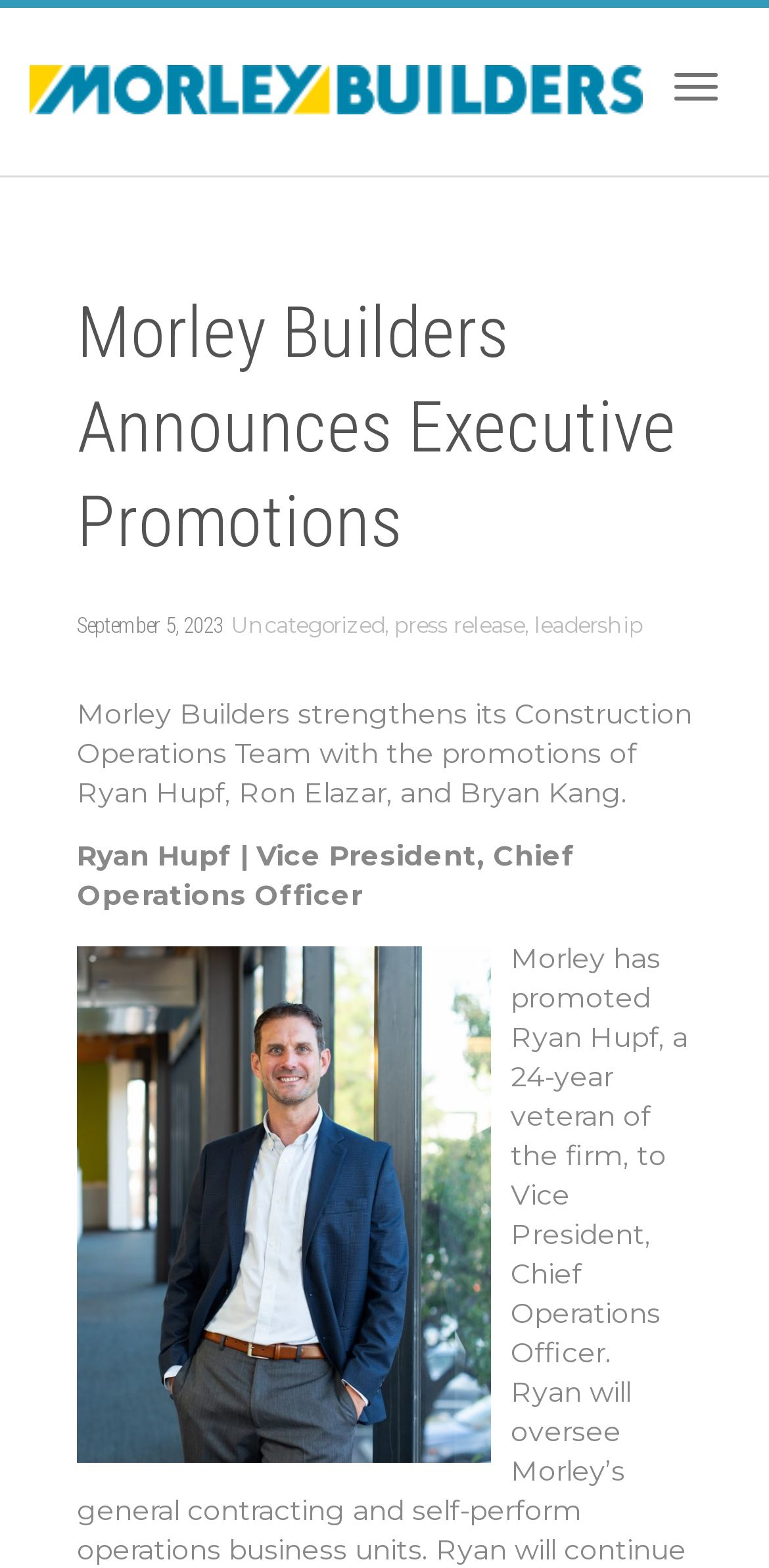Analyze the image and give a detailed response to the question:
What is the date of the press release?

The date of the press release can be found below the main heading, where it is written as 'September 5, 2023' in a link format.